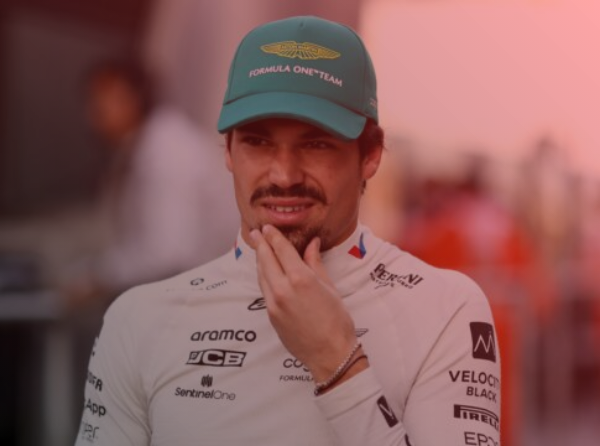Describe all the elements and aspects of the image comprehensively.

The image features Lance Stroll, a professional Formula 1 driver, wearing a green cap emblazoned with the Aston Martin logo. He appears deep in thought, gently touching his lips with his fingers. Dressed in his Aston Martin team attire, Stroll's expression reflects a moment of contemplation amidst the backdrop of a busy racing environment. This image is likely representative of the discussions around his performance and development, especially considering the context of the article titled "Stroll & Alonso's Strengths According to Team Boss Krack." In the article, Aston Martin's team principal, Mike Krack, acknowledges the challenges faced in the 2023 season while expressing optimism for both Stroll and his teammate Fernando Alonso, praising their contributions and potential for growth in future races.